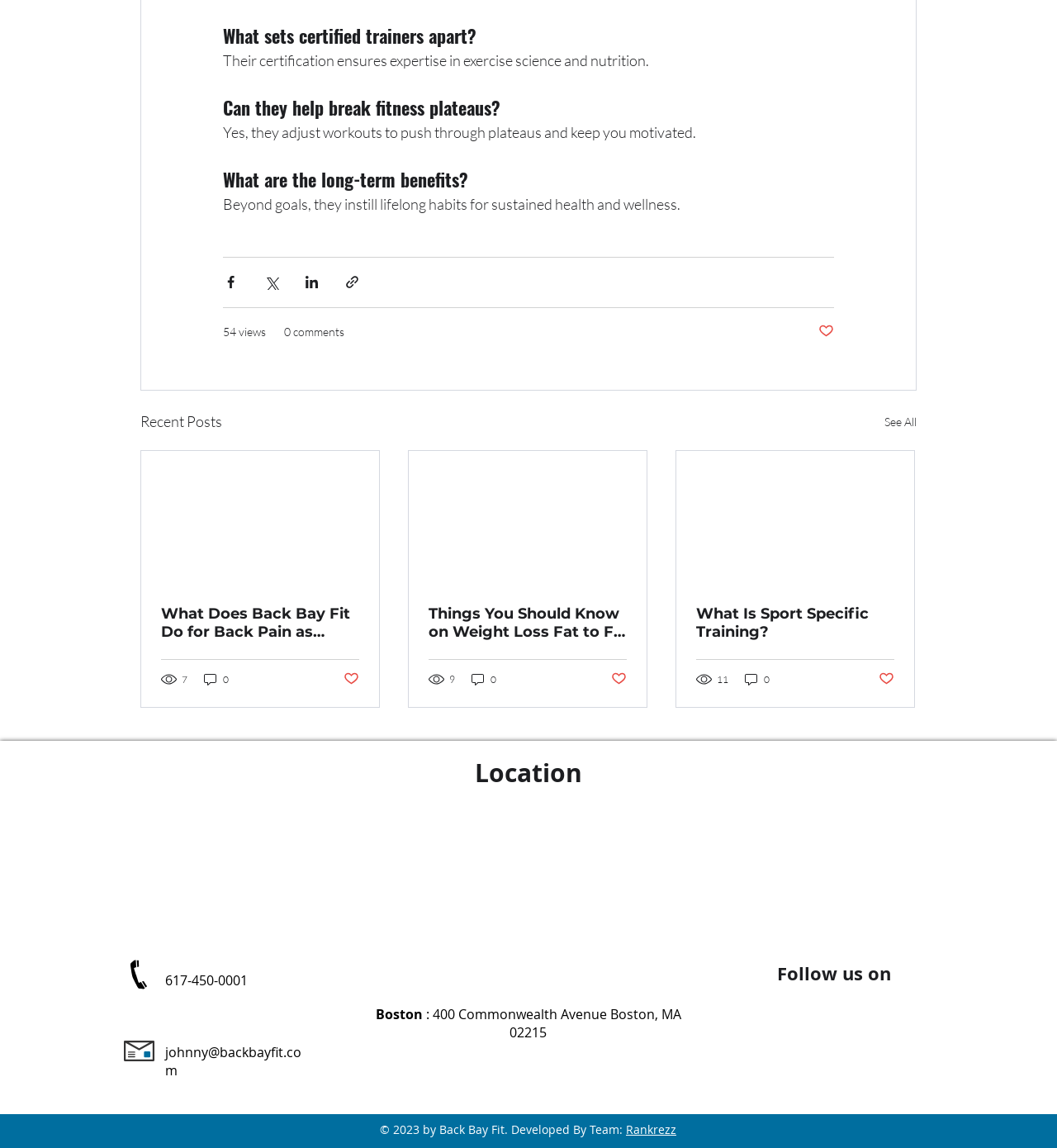Find the bounding box coordinates for the area that should be clicked to accomplish the instruction: "Go to the 'CATERING' page".

None